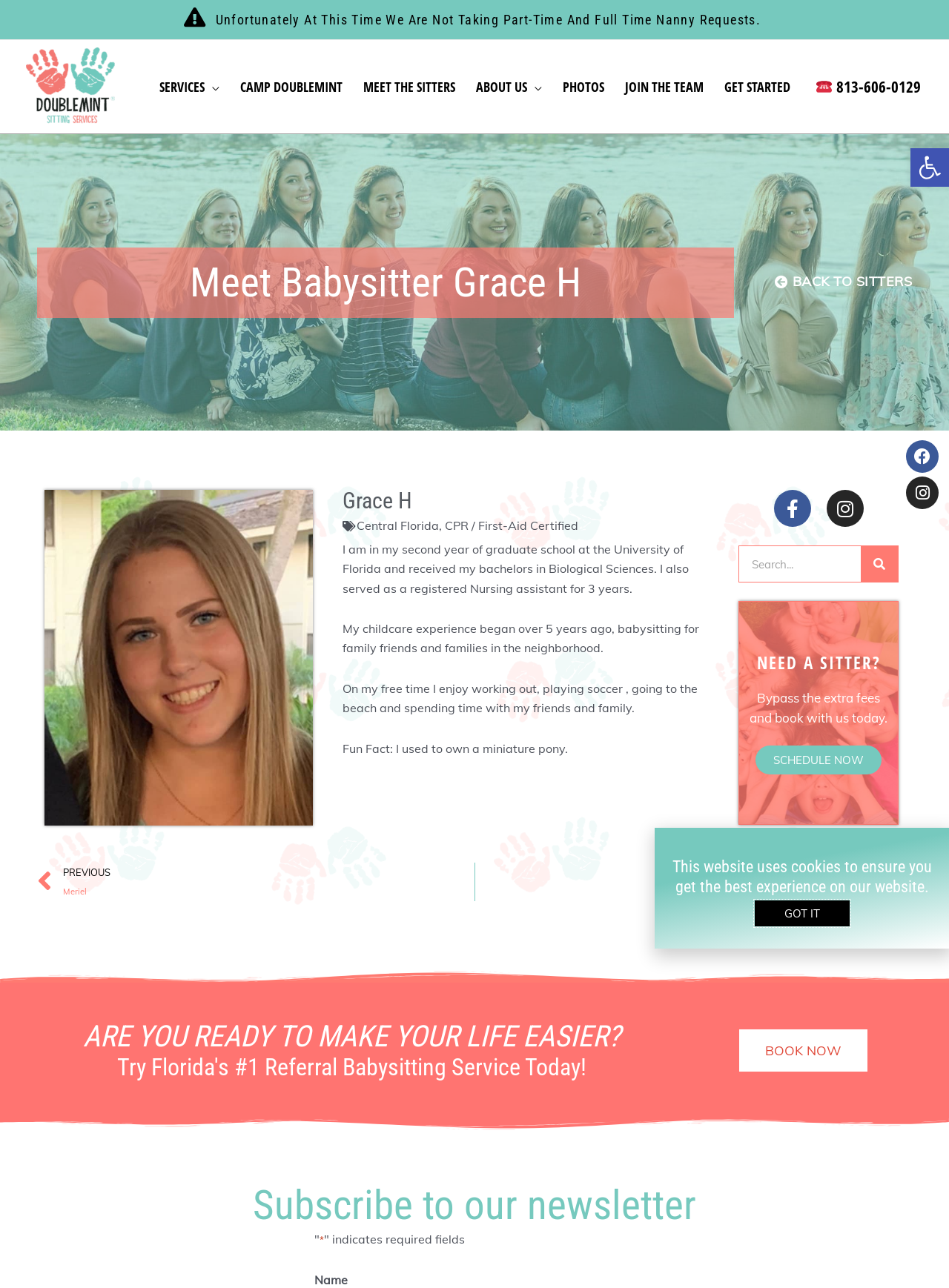Locate and provide the bounding box coordinates for the HTML element that matches this description: "parent_node: ABOUT US aria-label="Menu Toggle"".

[0.556, 0.06, 0.571, 0.074]